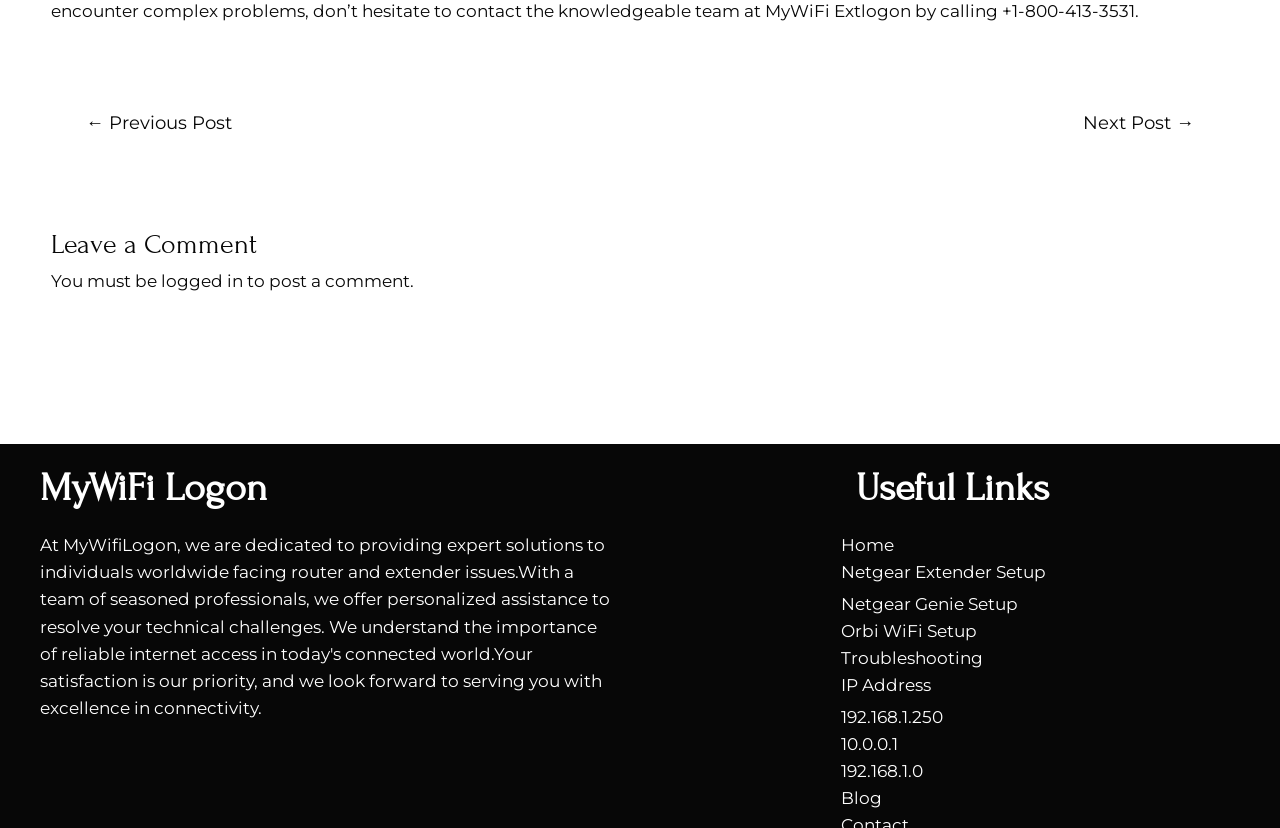What is the title of the section above 'Useful Links'?
Refer to the image and respond with a one-word or short-phrase answer.

MyWiFi Logon